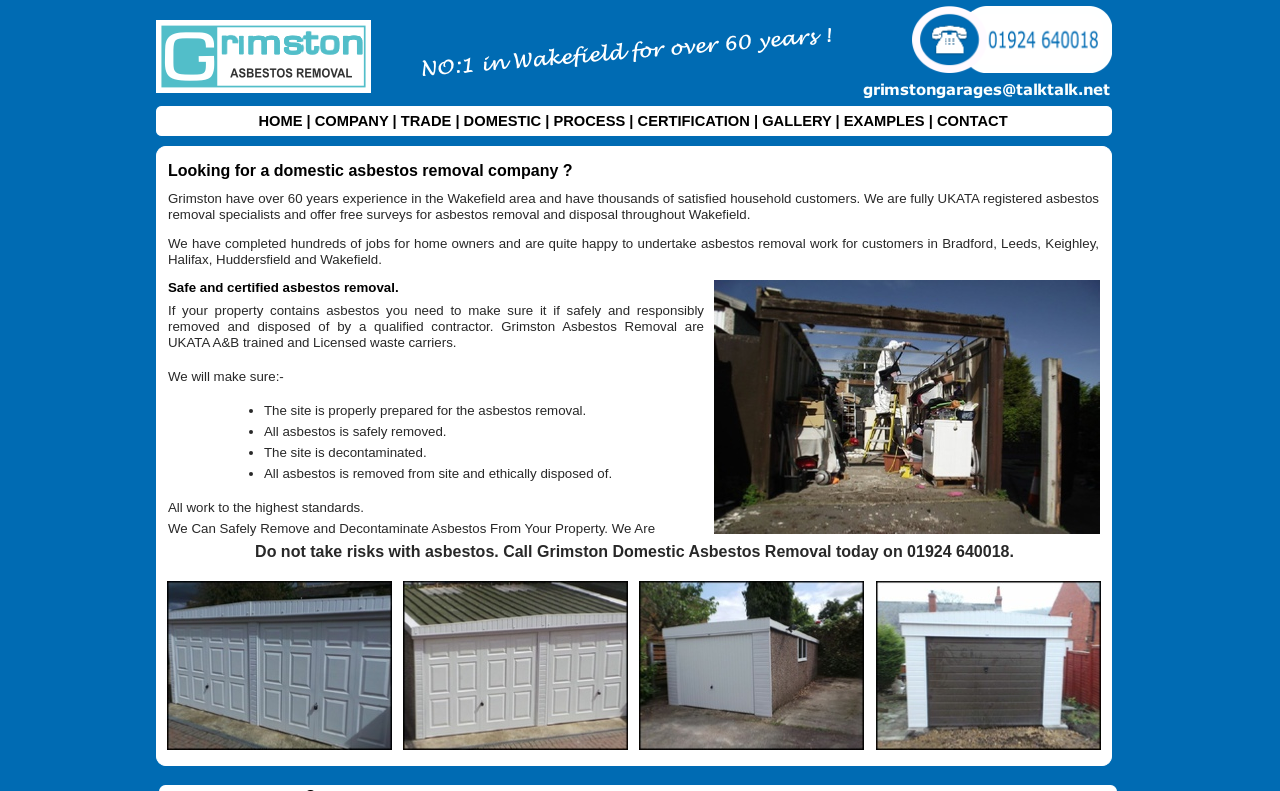Identify the bounding box of the UI element that matches this description: "Domestic Asbestos Removal".

[0.479, 0.686, 0.653, 0.708]